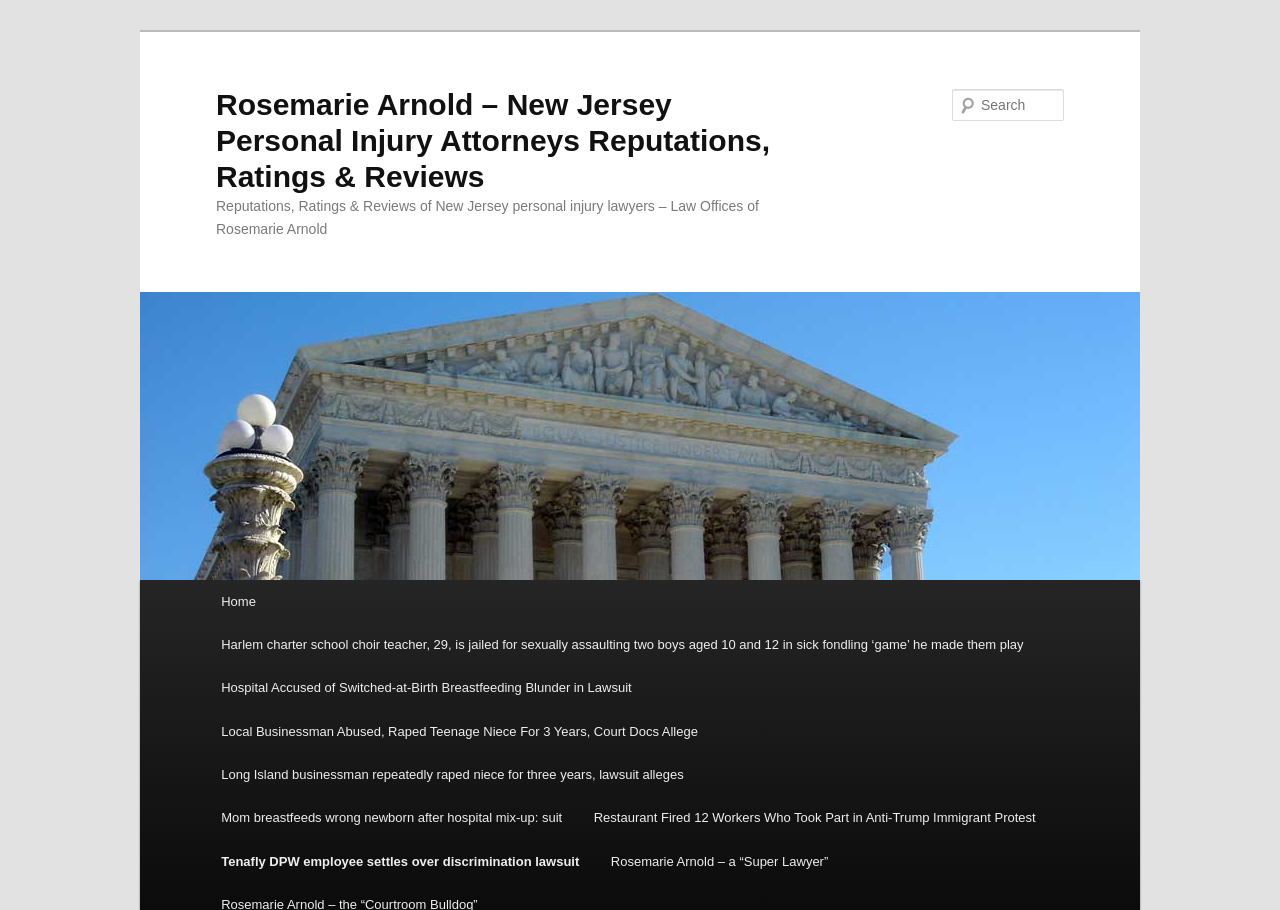Answer with a single word or phrase: 
What is the purpose of the textbox?

Search